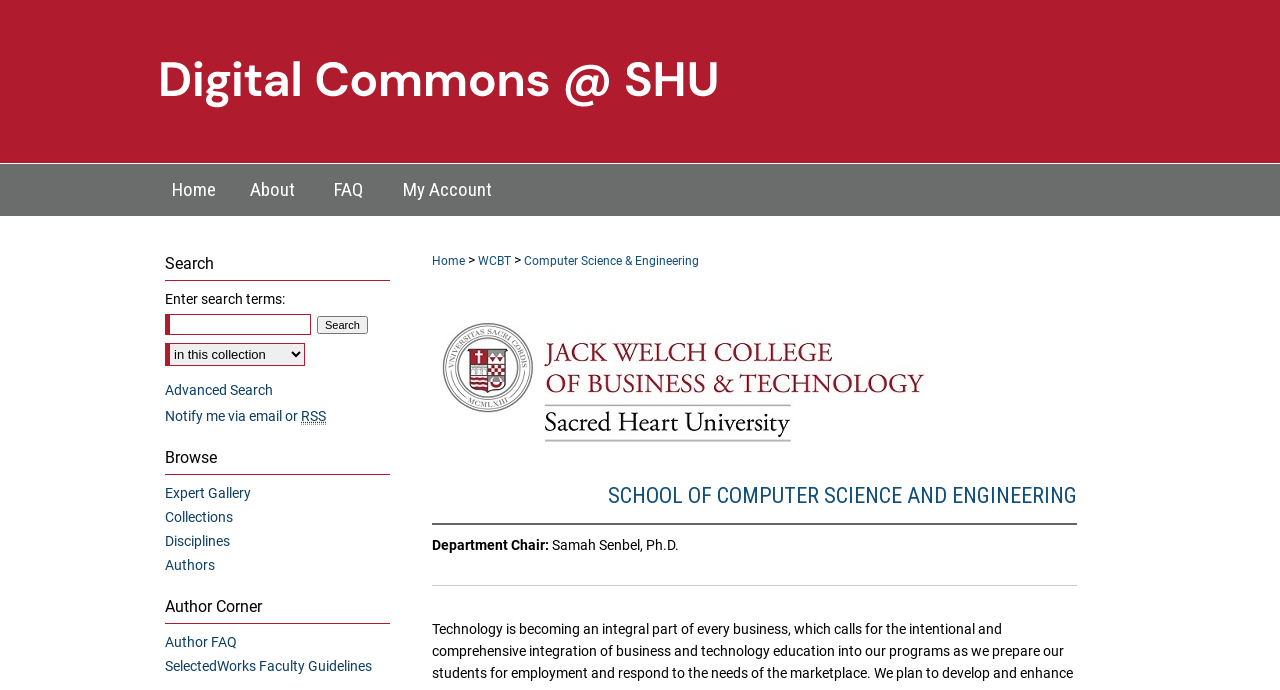What is the name of the department chair?
Please provide a detailed answer to the question.

I found the answer by looking at the 'Department Chair:' label and the corresponding text 'Samah Senbel, Ph.D.' which is located below the 'SCHOOL OF COMPUTER SCIENCE AND ENGINEERING' heading.